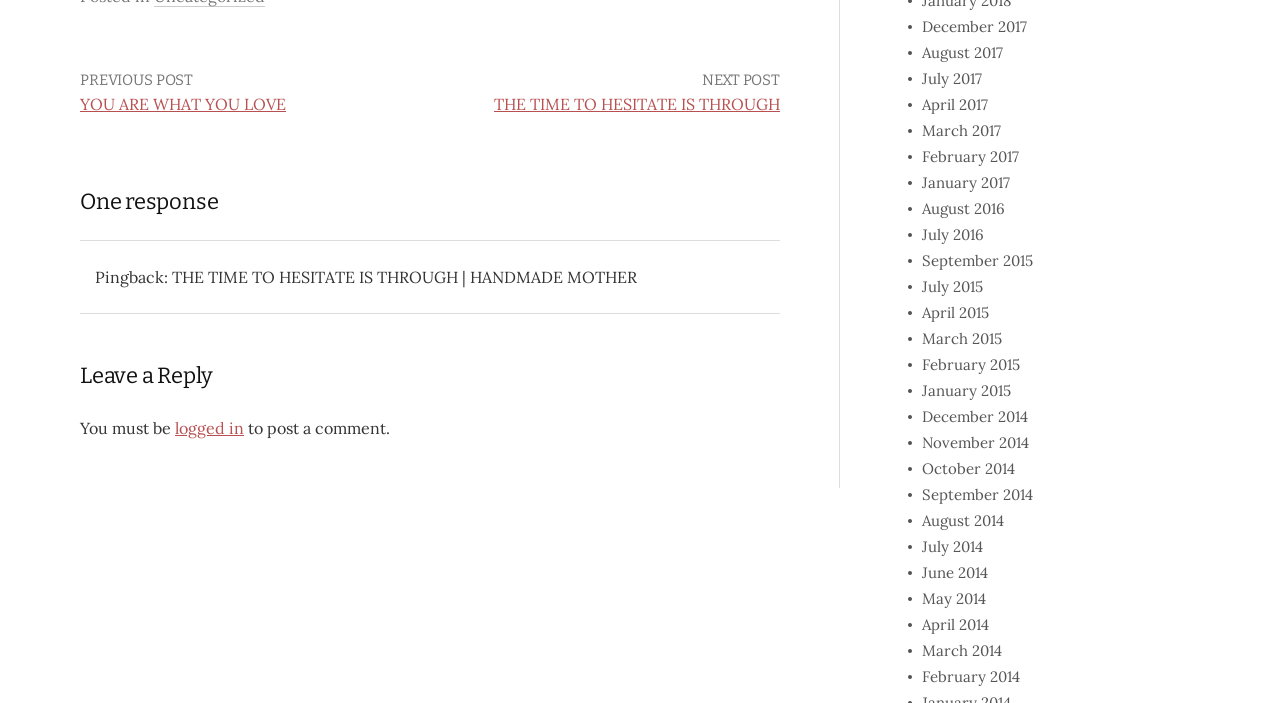Give a one-word or short phrase answer to the question: 
What are the archives organized by?

Months and years